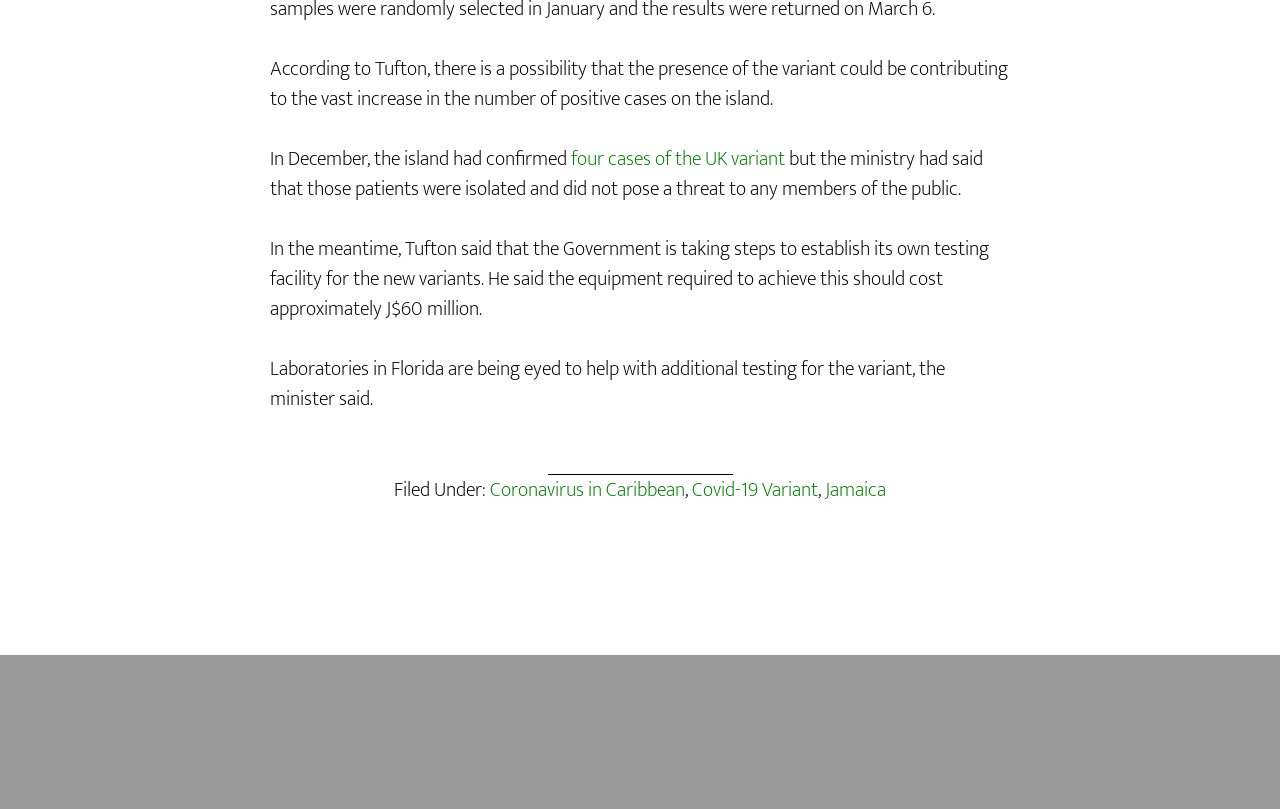Which country is the article primarily about?
Kindly offer a comprehensive and detailed response to the question.

The article appears to be primarily about Jamaica, as indicated by the mention of the Government of Jamaica and the Jamaican currency (J$) in the text.